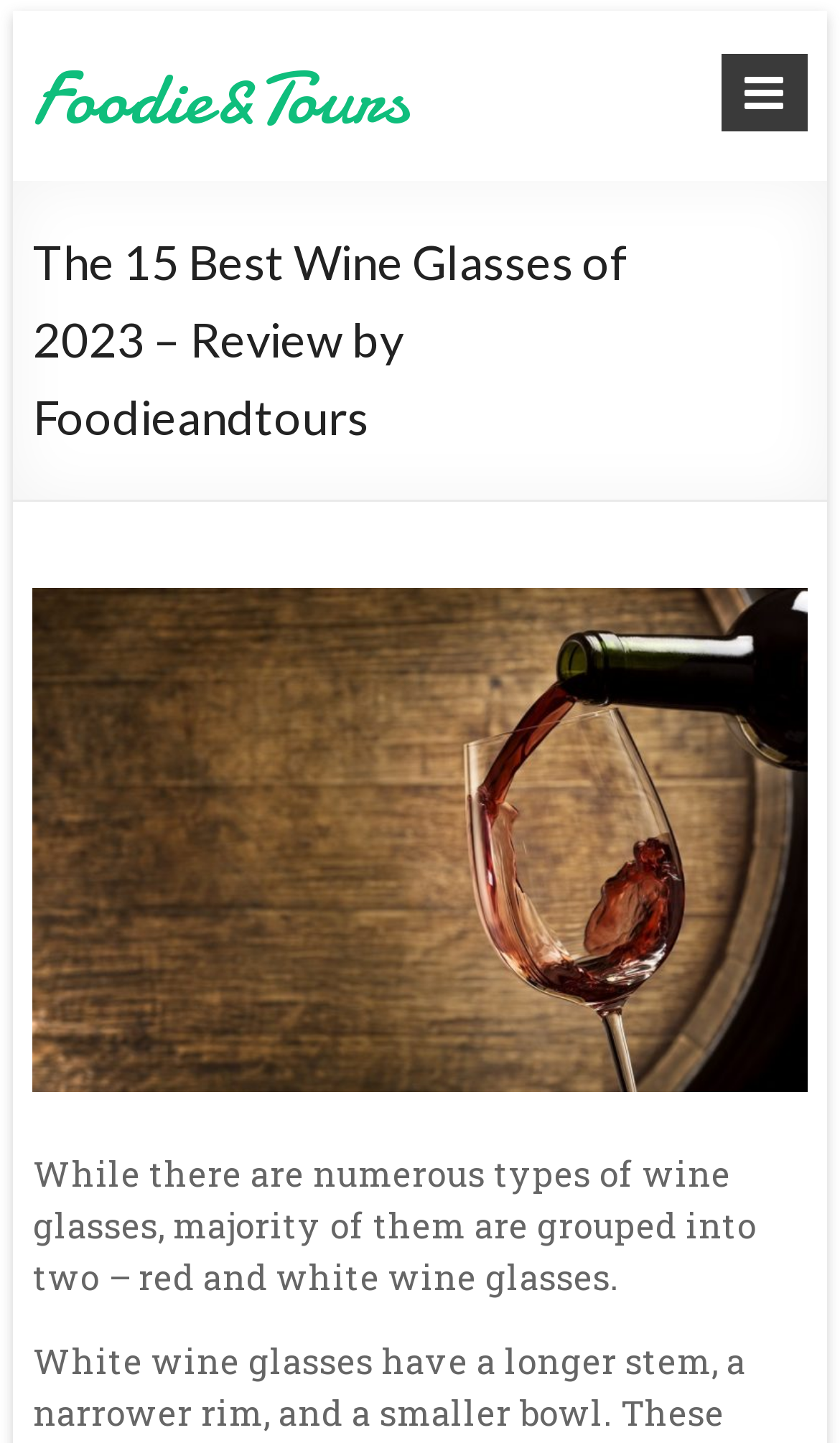Determine the main text heading of the webpage and provide its content.

The 15 Best Wine Glasses of 2023 – Review by Foodieandtours